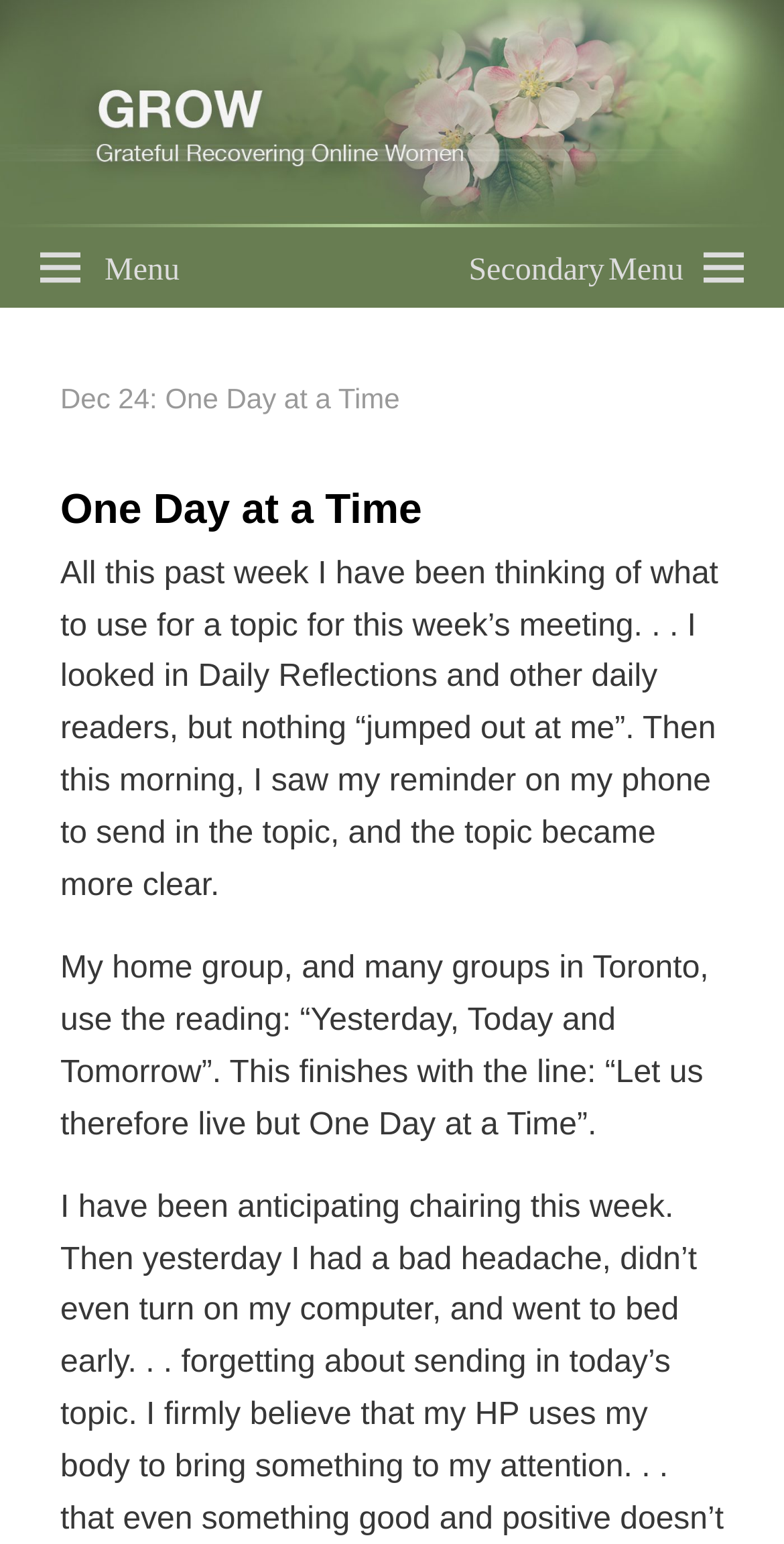Look at the image and give a detailed response to the following question: What triggered the author to decide on a topic for the meeting?

The author was thinking about what to use as a topic, but nothing stood out until they saw a reminder on their phone to send in the topic, and then the topic became clear.